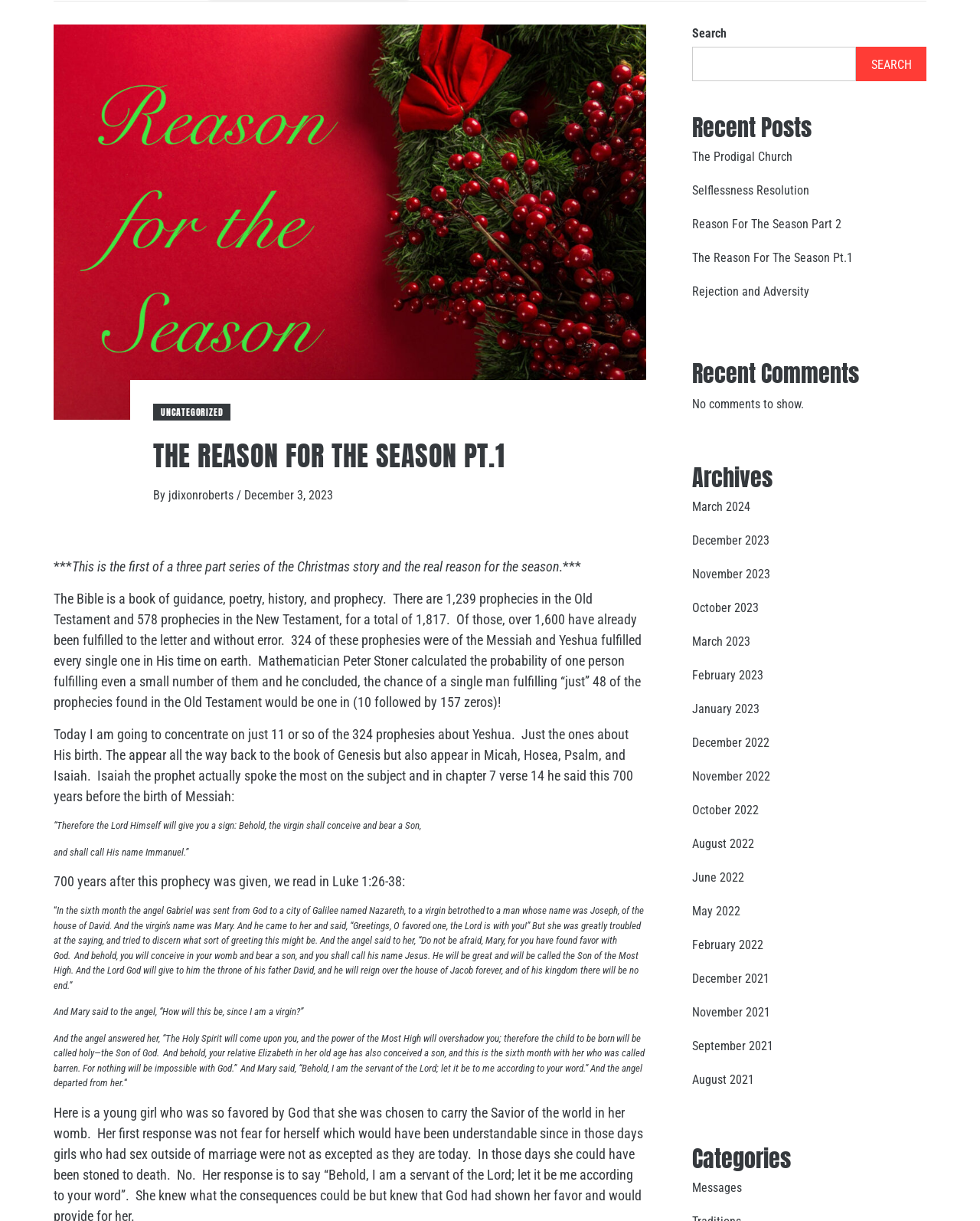Using the provided element description, identify the bounding box coordinates as (top-left x, top-left y, bottom-right x, bottom-right y). Ensure all values are between 0 and 1. Description: October 2023

[0.706, 0.492, 0.774, 0.504]